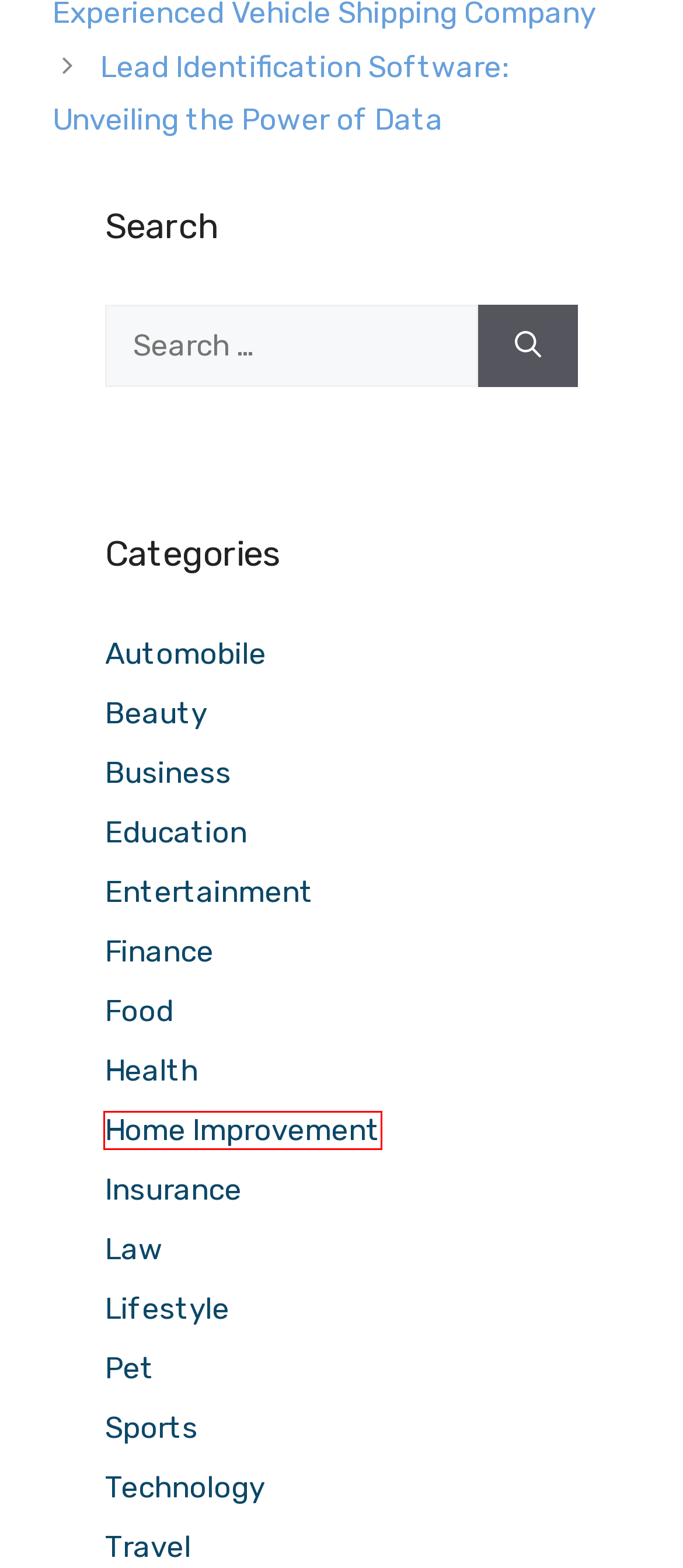Examine the screenshot of the webpage, noting the red bounding box around a UI element. Pick the webpage description that best matches the new page after the element in the red bounding box is clicked. Here are the candidates:
A. Business - TechnicalWidget
B. Pet - TechnicalWidget
C. Home Improvement - TechnicalWidget
D. Insurance - TechnicalWidget
E. Lifestyle - TechnicalWidget
F. Law - TechnicalWidget
G. Travel - TechnicalWidget
H. Health - TechnicalWidget

C